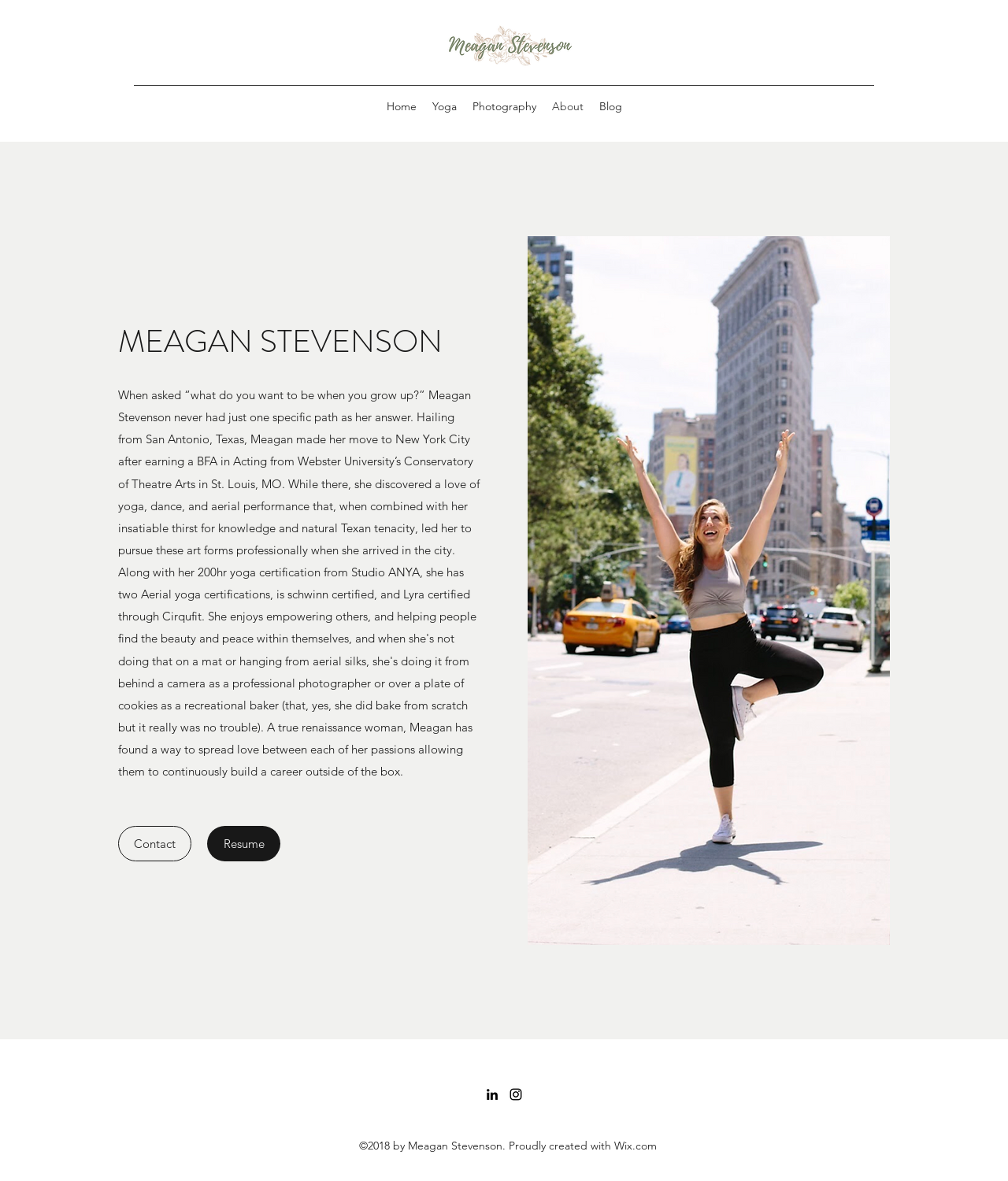Please indicate the bounding box coordinates of the element's region to be clicked to achieve the instruction: "check Meagan Stevenson's LinkedIn profile". Provide the coordinates as four float numbers between 0 and 1, i.e., [left, top, right, bottom].

[0.48, 0.92, 0.496, 0.933]